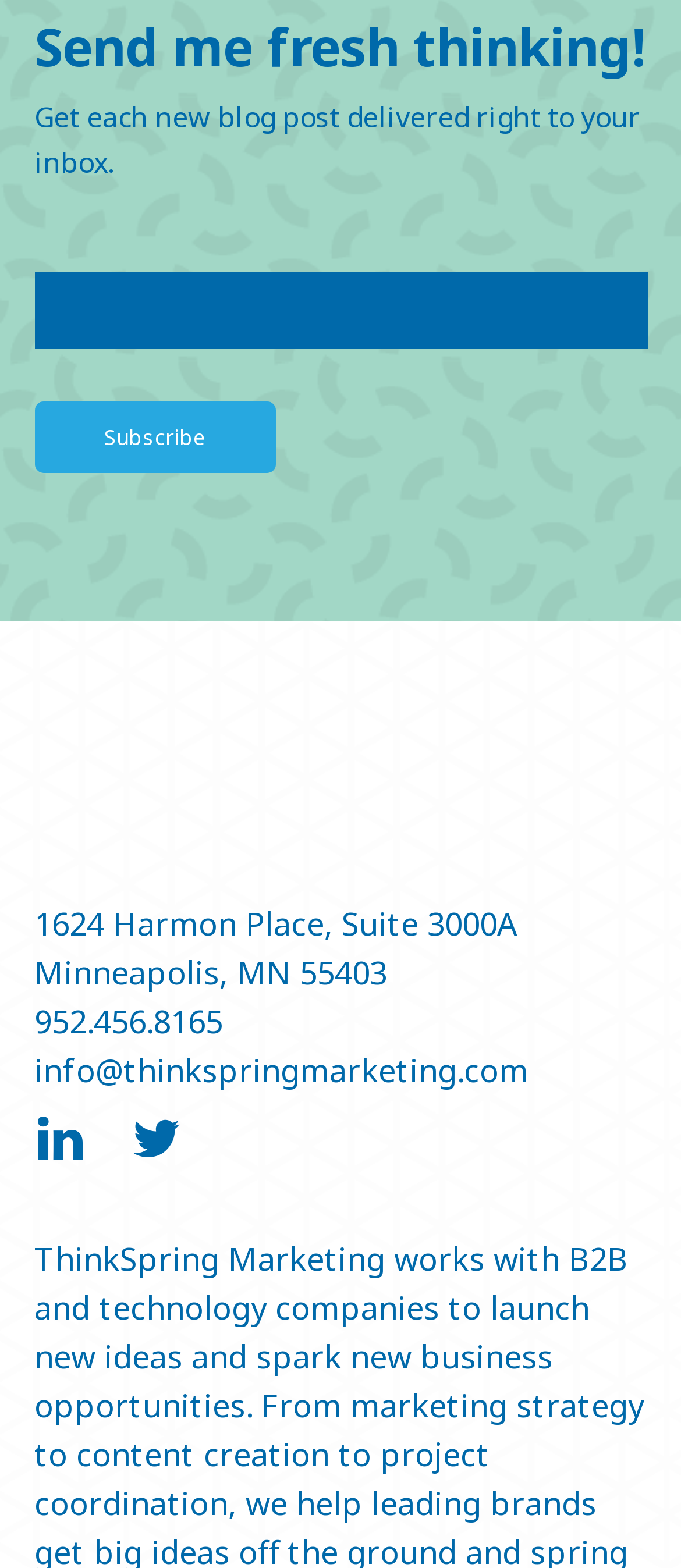What is the address of the company?
Please provide a comprehensive answer based on the visual information in the image.

The address is mentioned in the link element with the text '1624 Harmon Place, Suite 3000A Minneapolis, MN 55403', which is likely the company's physical location.